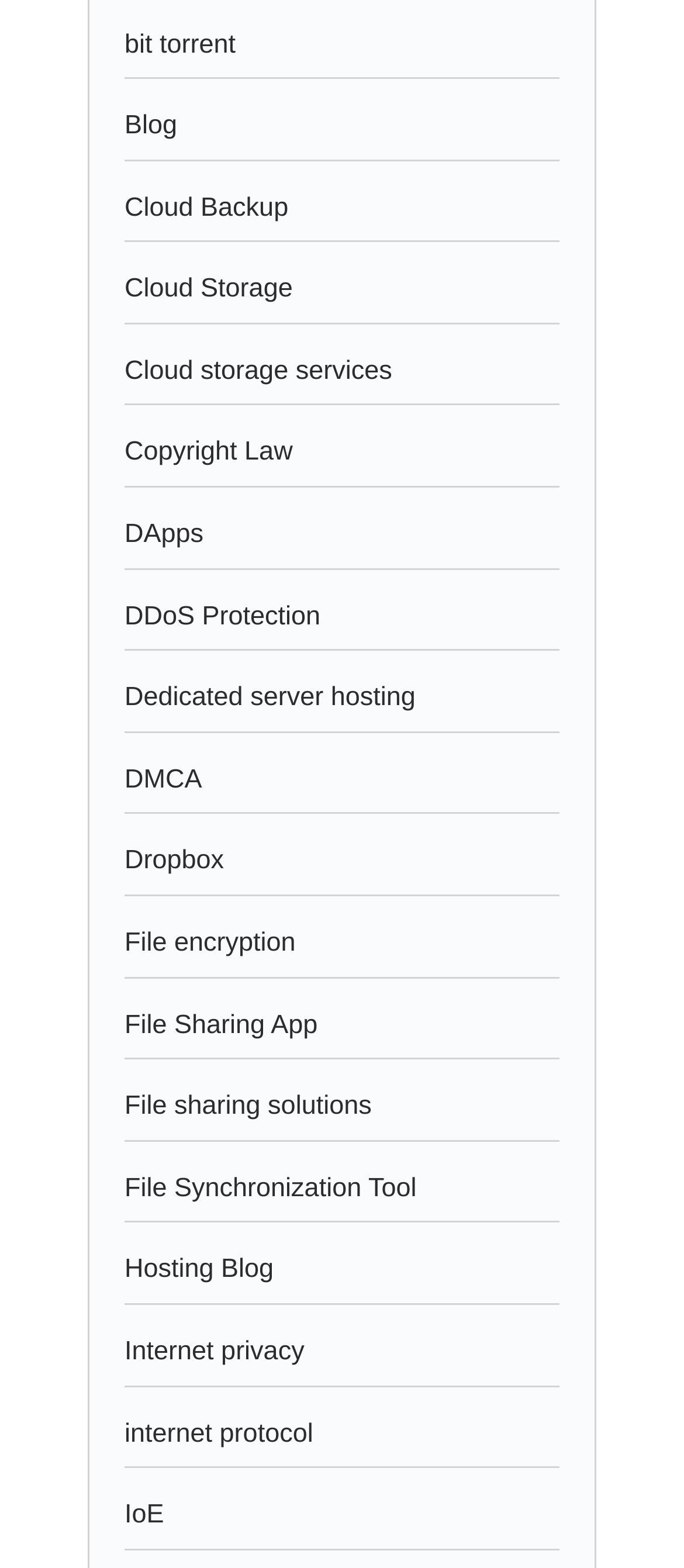Please identify the bounding box coordinates for the region that you need to click to follow this instruction: "explore file sharing solutions".

[0.182, 0.696, 0.543, 0.715]